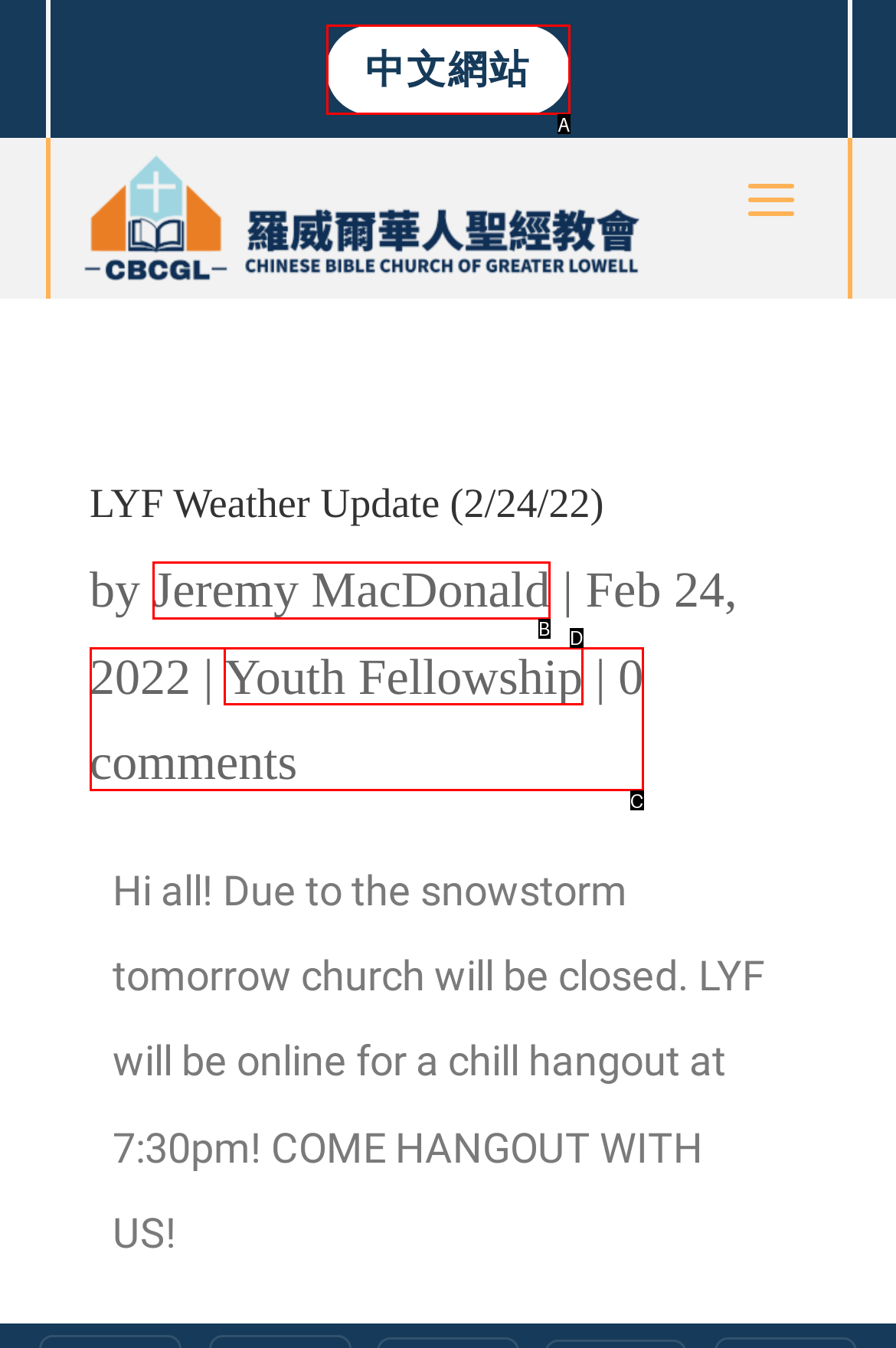Find the HTML element that matches the description: 中文網站
Respond with the corresponding letter from the choices provided.

A